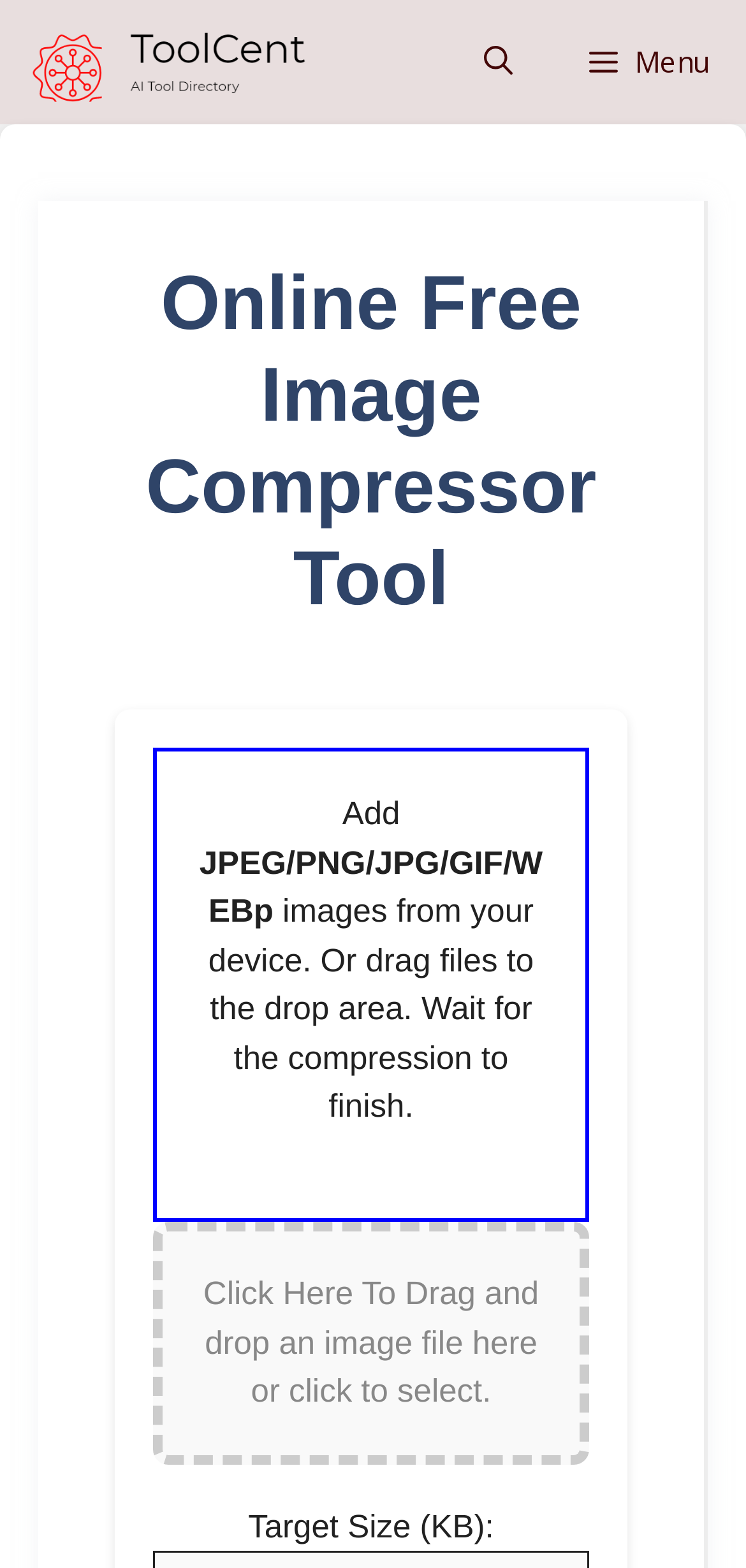What is the main heading of this webpage? Please extract and provide it.

Online Free Image Compressor Tool